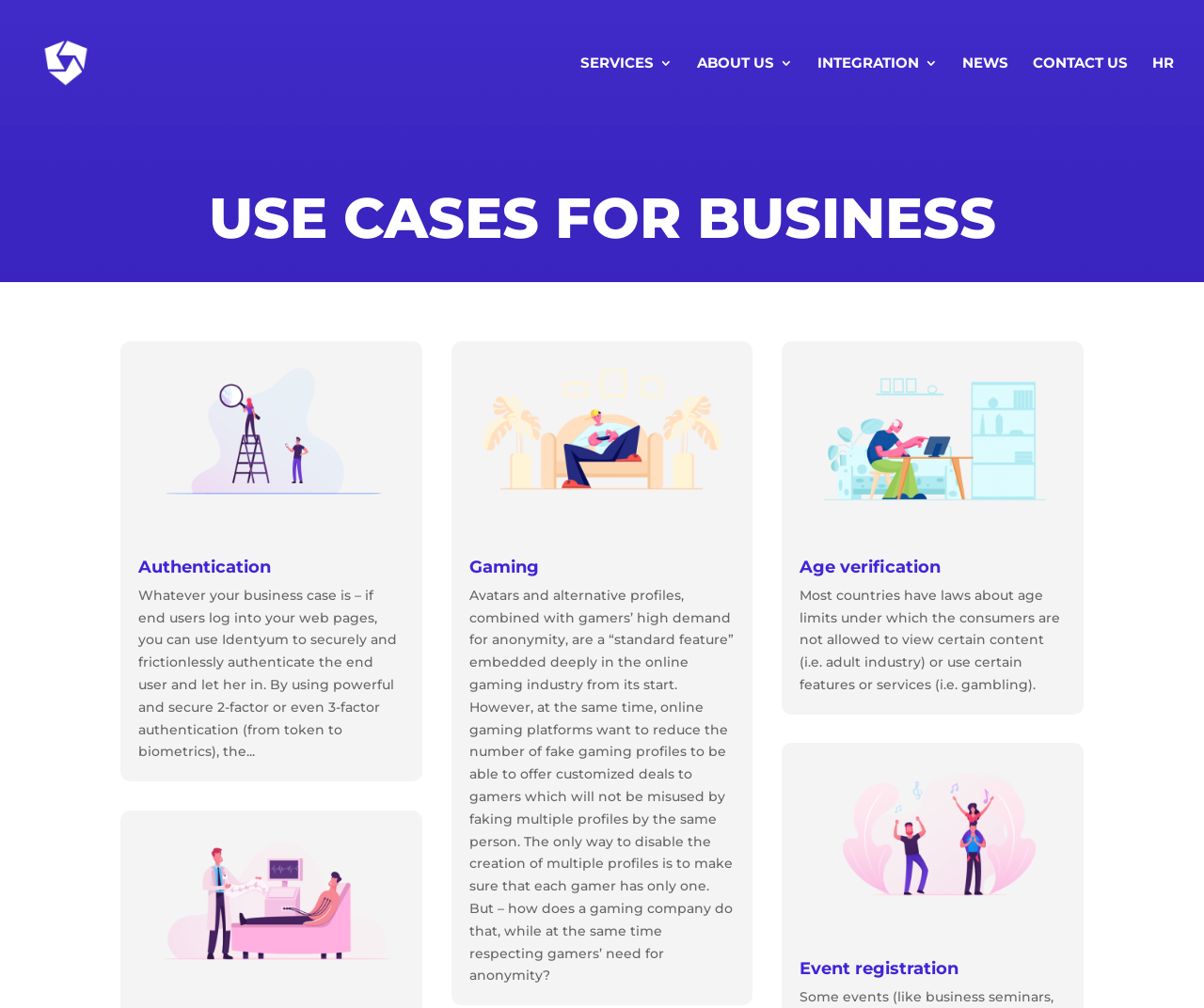Provide the bounding box coordinates of the HTML element this sentence describes: "SERVICES". The bounding box coordinates consist of four float numbers between 0 and 1, i.e., [left, top, right, bottom].

[0.482, 0.056, 0.559, 0.125]